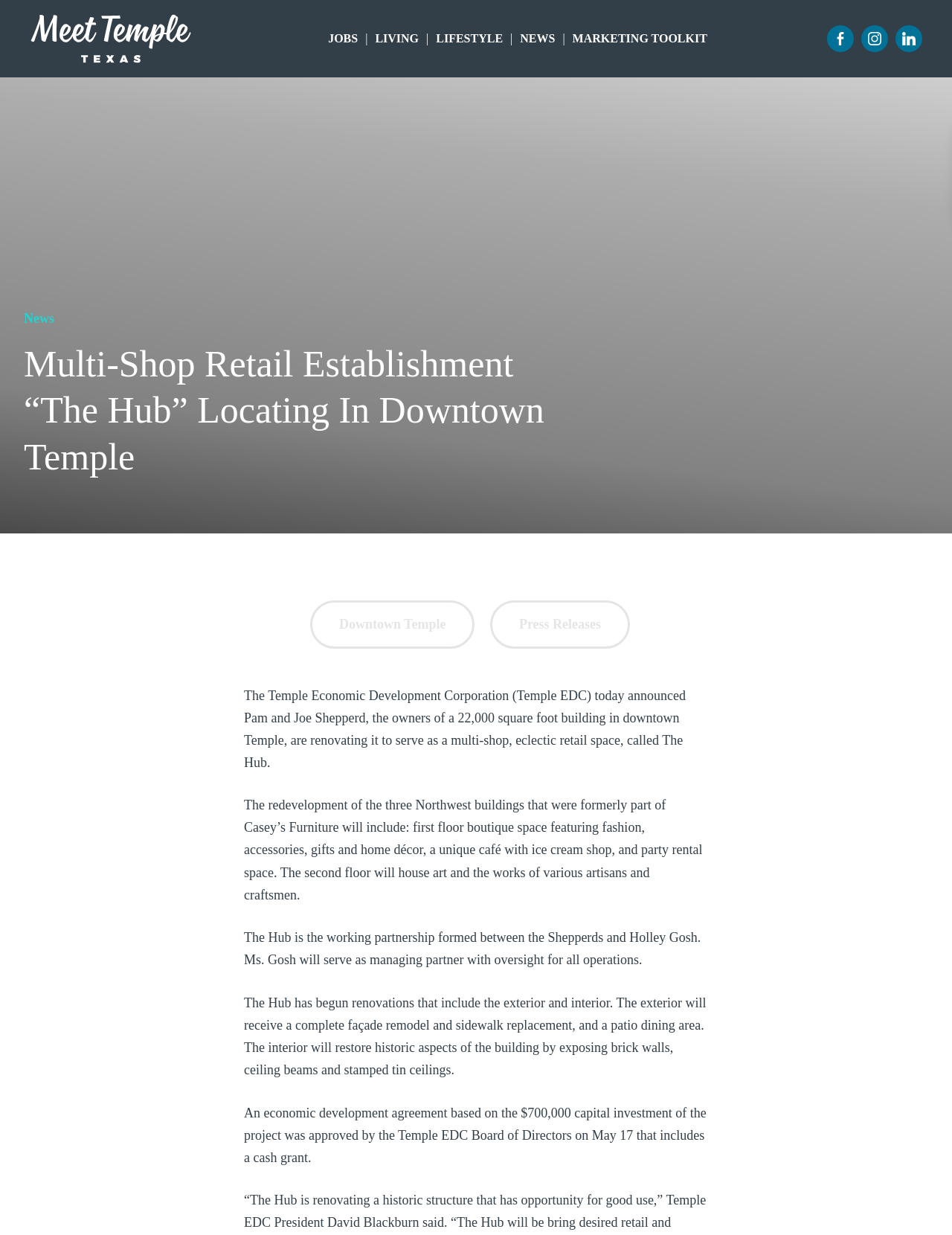Locate the UI element described by Marketing Toolkit and provide its bounding box coordinates. Use the format (top-left x, top-left y, bottom-right x, bottom-right y) with all values as floating point numbers between 0 and 1.

[0.593, 0.0, 0.751, 0.063]